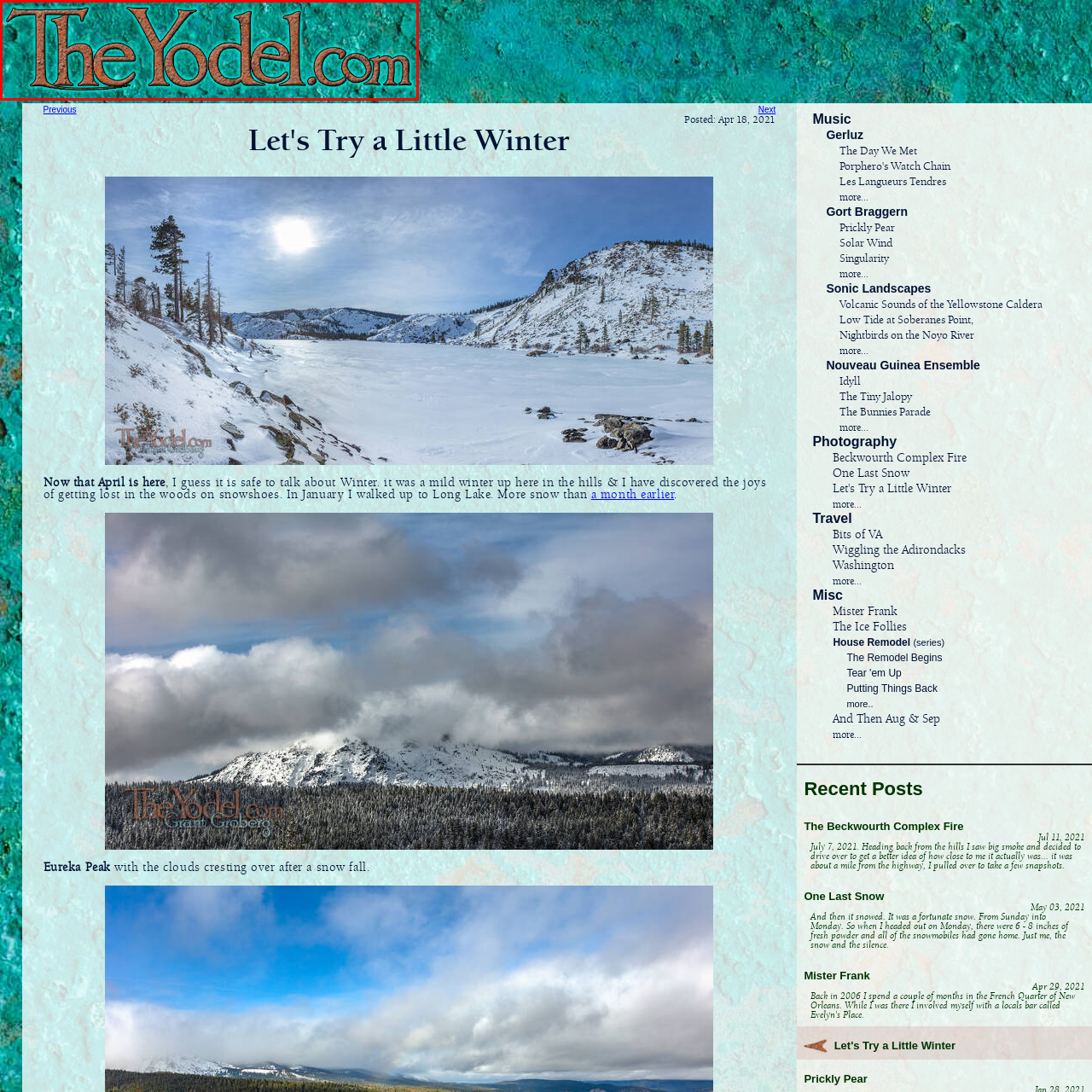What is the font style of the title?
Focus on the section of the image encased in the red bounding box and provide a detailed answer based on the visual details you find.

The caption describes the title as being rendered in an artistic, vintage font, which suggests that the font style is a stylized, classic design.